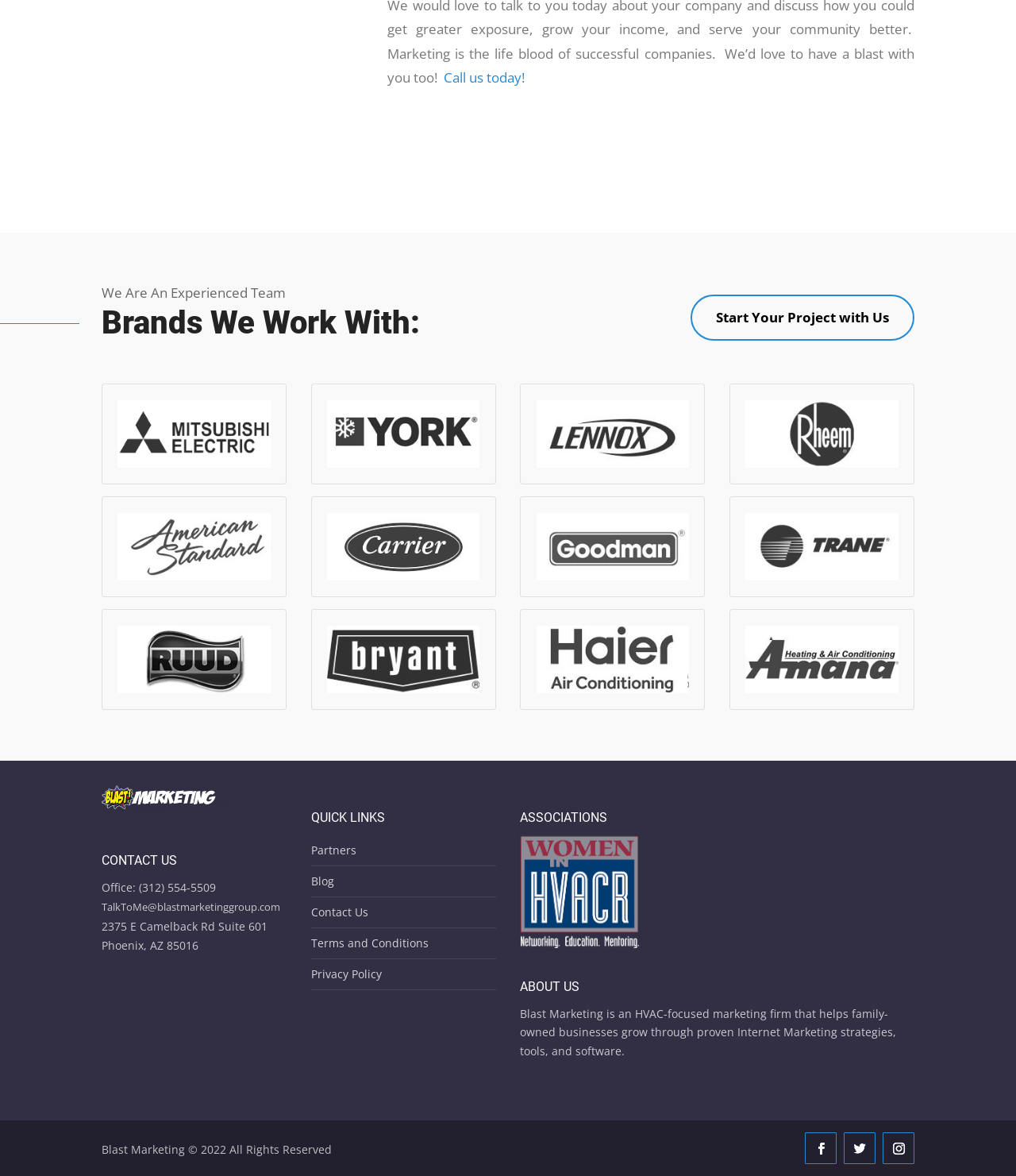Based on the image, please respond to the question with as much detail as possible:
What is the company's phone number?

The company's phone number can be found in the 'CONTACT US' section at the bottom of the webpage, specifically in the 'Office:' line.